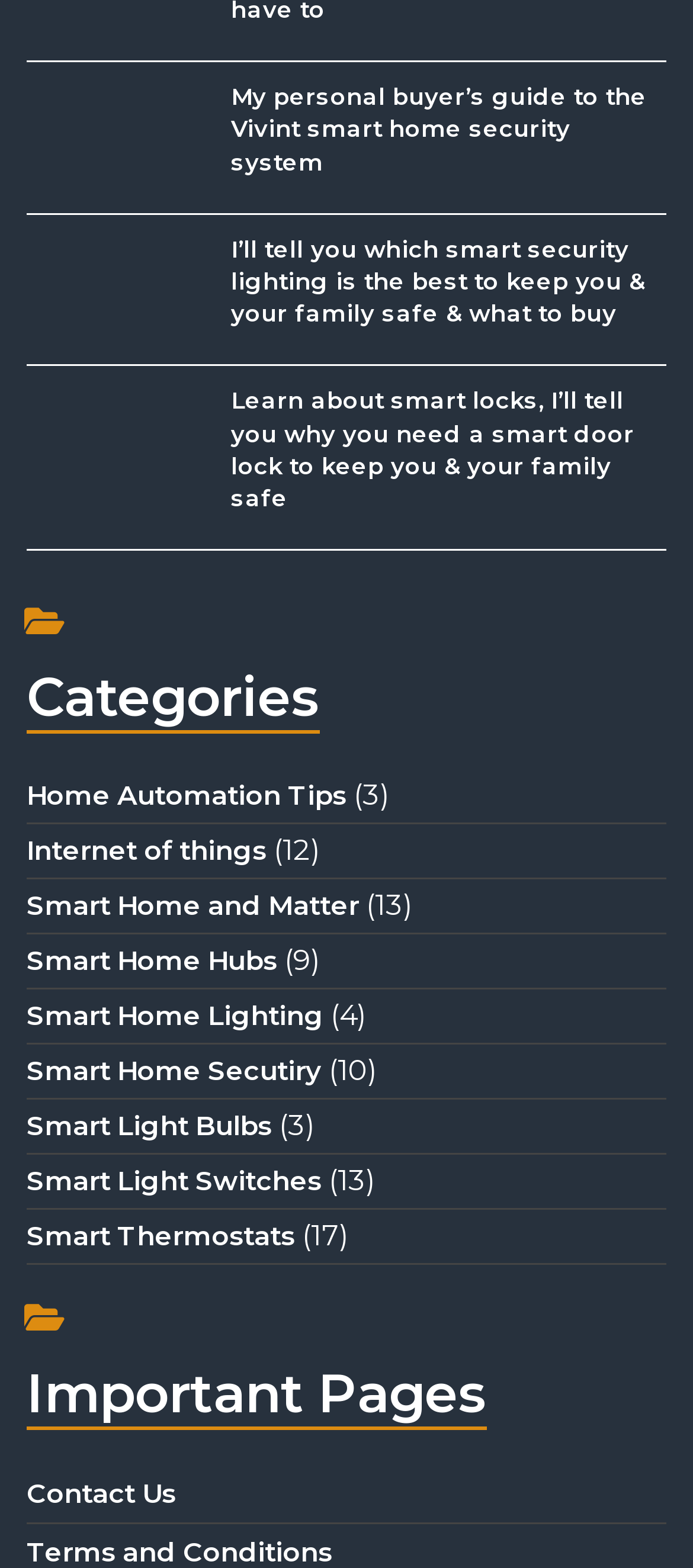Identify the bounding box coordinates of the clickable region to carry out the given instruction: "Read about smart locks".

[0.038, 0.245, 0.295, 0.339]